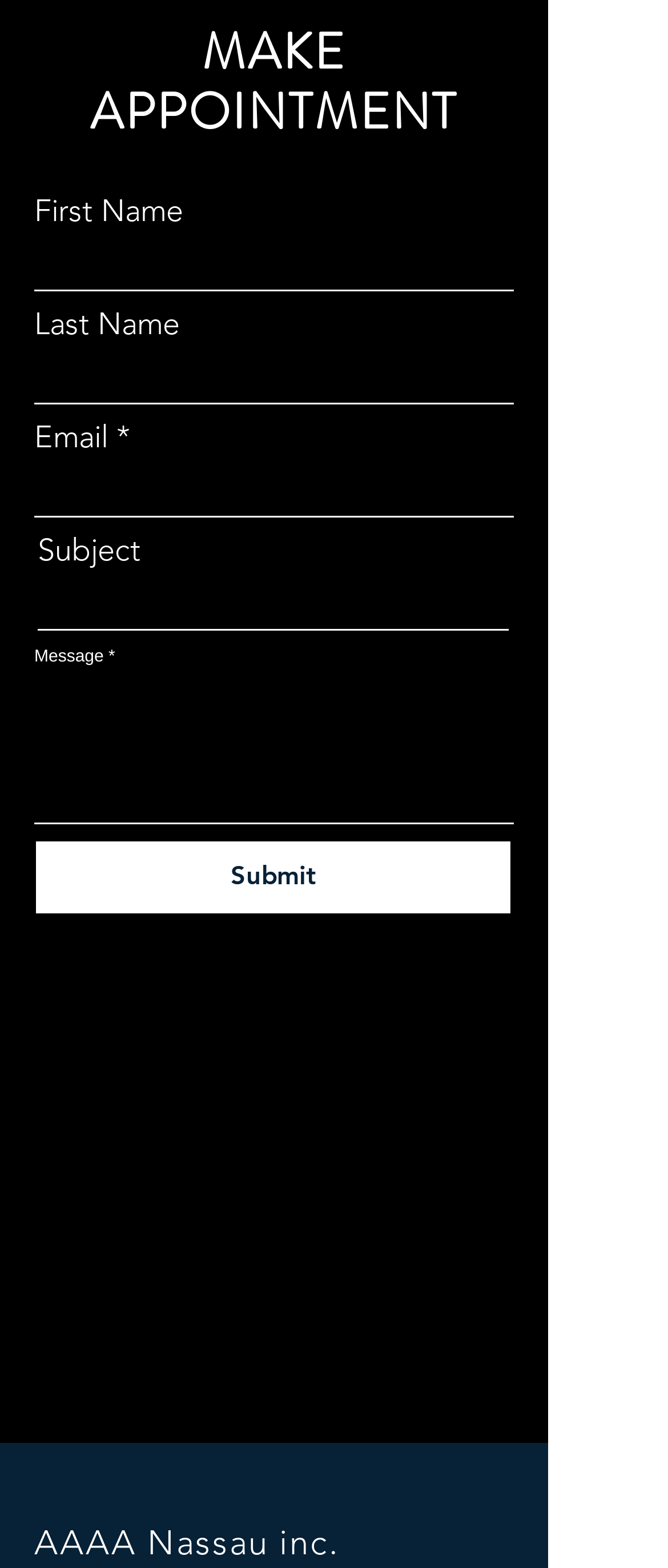Find the bounding box coordinates of the clickable region needed to perform the following instruction: "Type email address". The coordinates should be provided as four float numbers between 0 and 1, i.e., [left, top, right, bottom].

[0.051, 0.288, 0.769, 0.33]